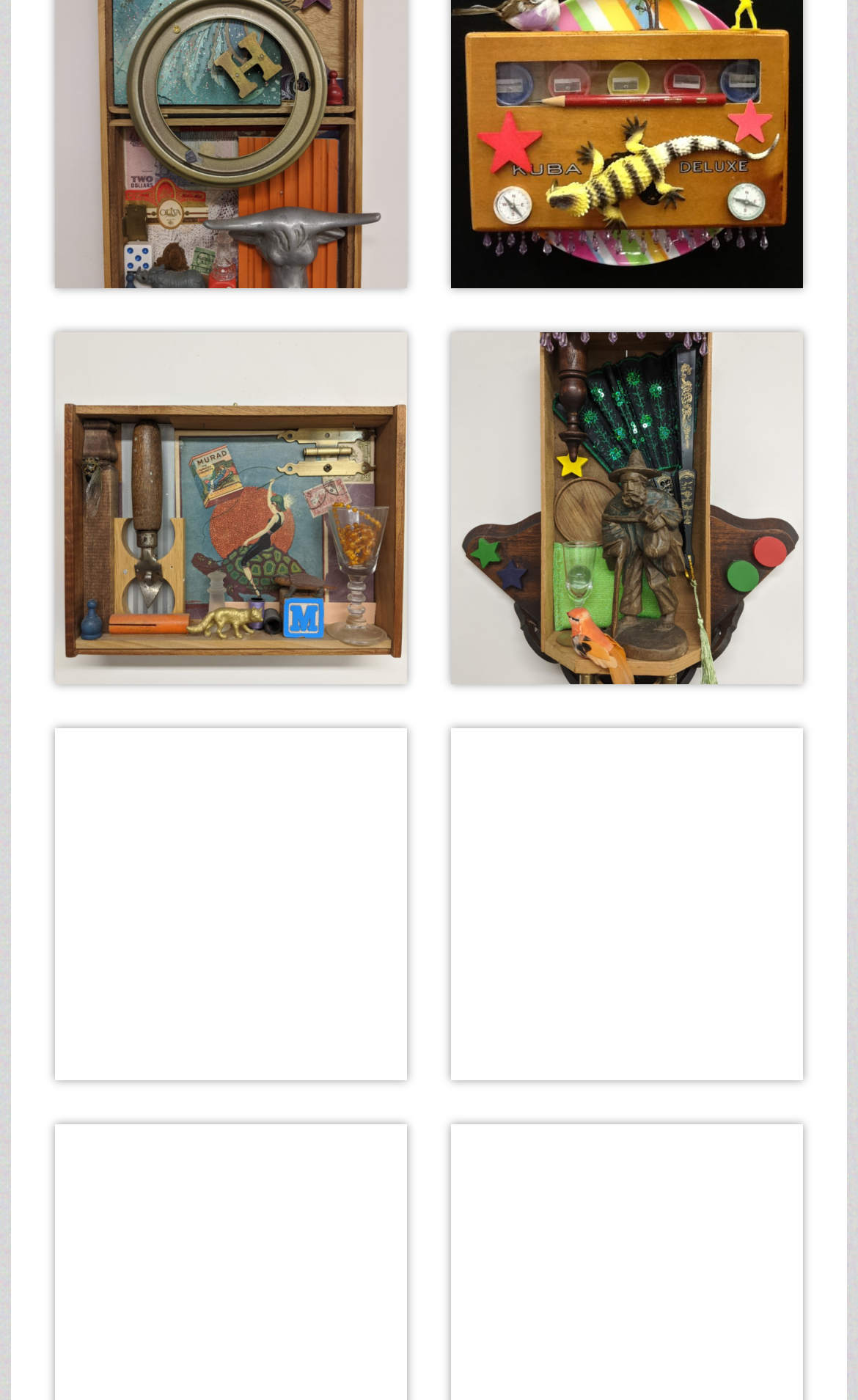Please reply to the following question using a single word or phrase: 
How many products are placed on the left side of the page?

3